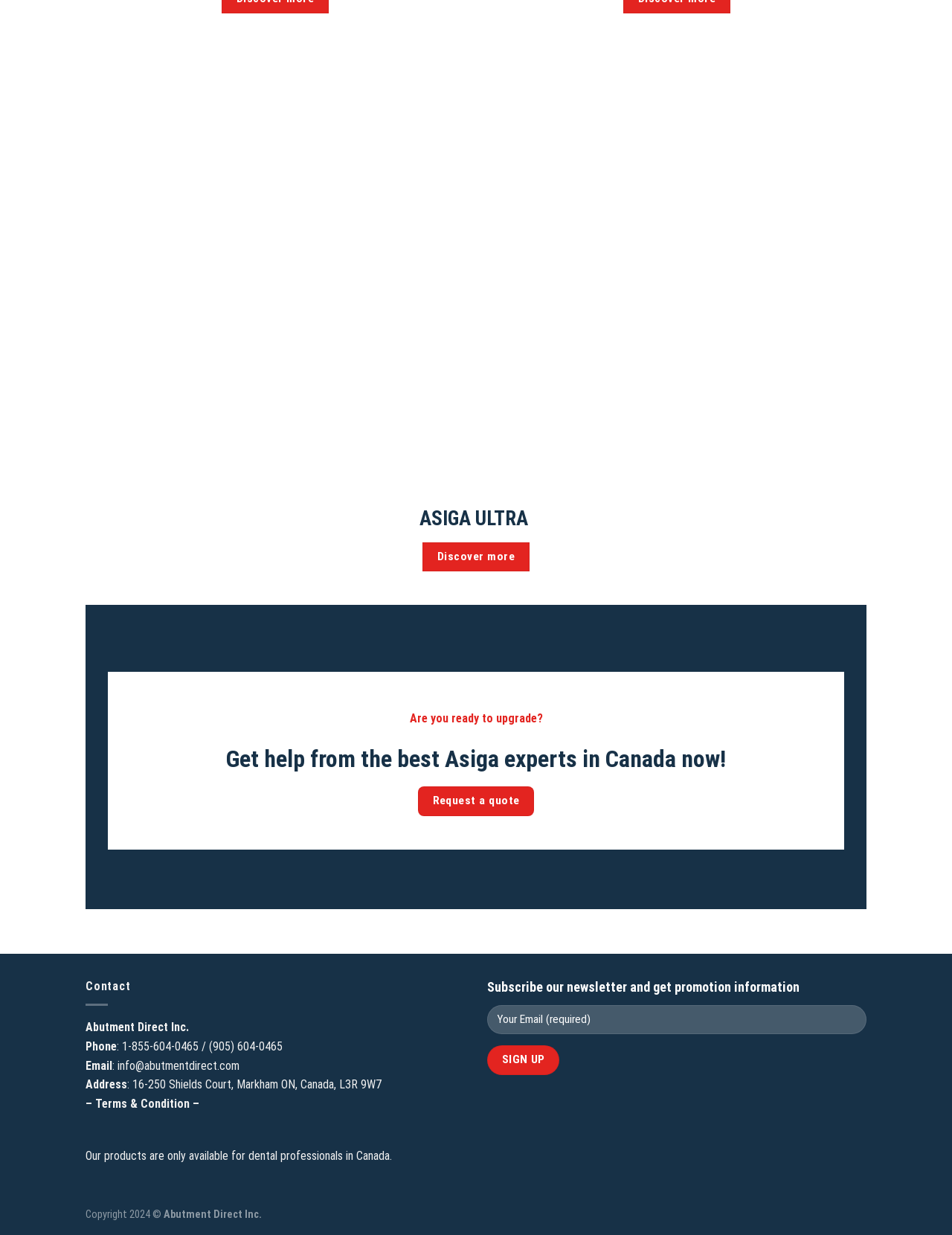What is the product availability?
Answer with a single word or phrase by referring to the visual content.

Only for dental professionals in Canada